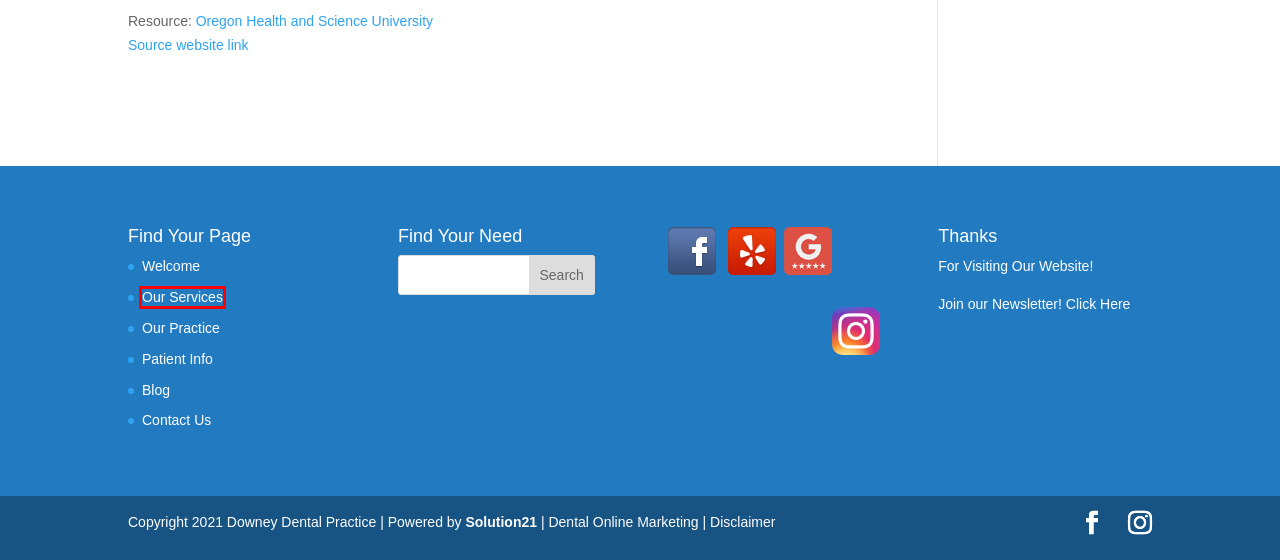You have been given a screenshot of a webpage, where a red bounding box surrounds a UI element. Identify the best matching webpage description for the page that loads after the element in the bounding box is clicked. Options include:
A. Dental Fillings Archives - Dr. Monica Puentes, DDS
B. Blogs - Monica Puentes, DDS
C. Dental Services Downey | Dr. Monica Puentes, DDS
D. Contact Us | Dr. Monica Puentes, DDS
E. New tooth tech shows promise for stronger, longer-lived fillings
F. Patient Info | Dr. Monica Puentes, DDS
G. Why tooth fillings will become more expensive - Dr. Monica Puentes, DDS
H. Dental Hygienists and Botox Injections Below Evaluation - Dr. Monica Puentes, DDS

C